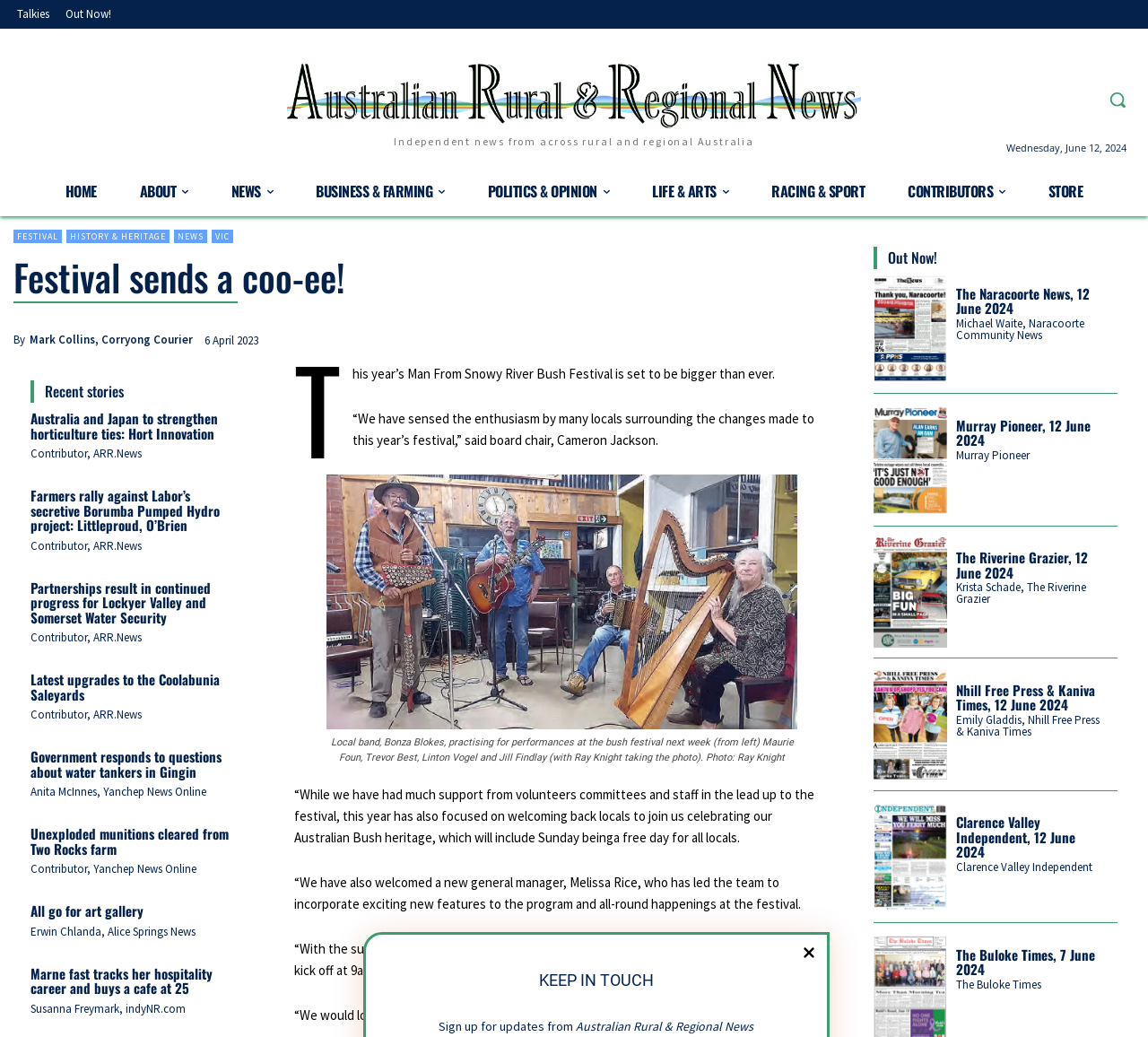Pinpoint the bounding box coordinates of the element that must be clicked to accomplish the following instruction: "Read the latest news". The coordinates should be in the format of four float numbers between 0 and 1, i.e., [left, top, right, bottom].

[0.027, 0.397, 0.21, 0.425]